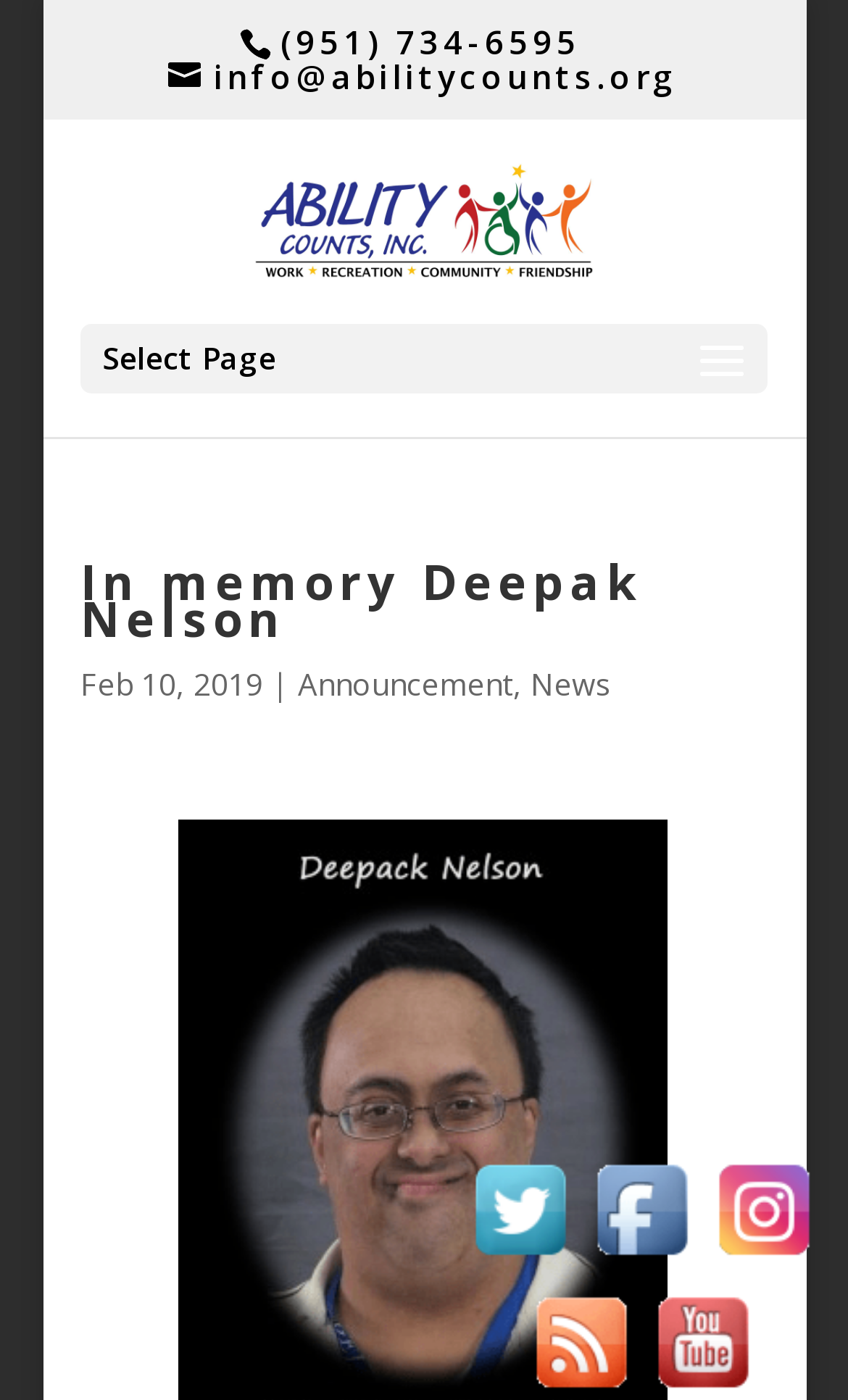Create a detailed summary of all the visual and textual information on the webpage.

The webpage is a memorial page for Deepak Nelson, with the title "In memory Deepak Nelson | Ability Counts" at the top. Below the title, there is a link to "Skip to content" at the top-left corner. 

On the top-right side, there is a phone number "(951) 734-6595" and an email address "info@abilitycounts.org" in the form of a link. Next to the email address, there is a link to "Ability Counts" with an accompanying image of the organization's logo.

Below these elements, there is a dropdown menu with the label "Select Page" and a button with the label "a" that expands to reveal more options. 

The main content of the page is a memorial announcement for Deepak Nelson, with a heading that spans almost the entire width of the page. Below the heading, there is a date "Feb 10, 2019" followed by a separator and a link to an "Announcement". Next to the announcement link, there is another link to "News".

At the bottom of the page, there are three social media links to Twitter, Facebook, and Instagram, each accompanied by an image of the respective social media platform's logo. These links are aligned horizontally and take up the entire width of the page.